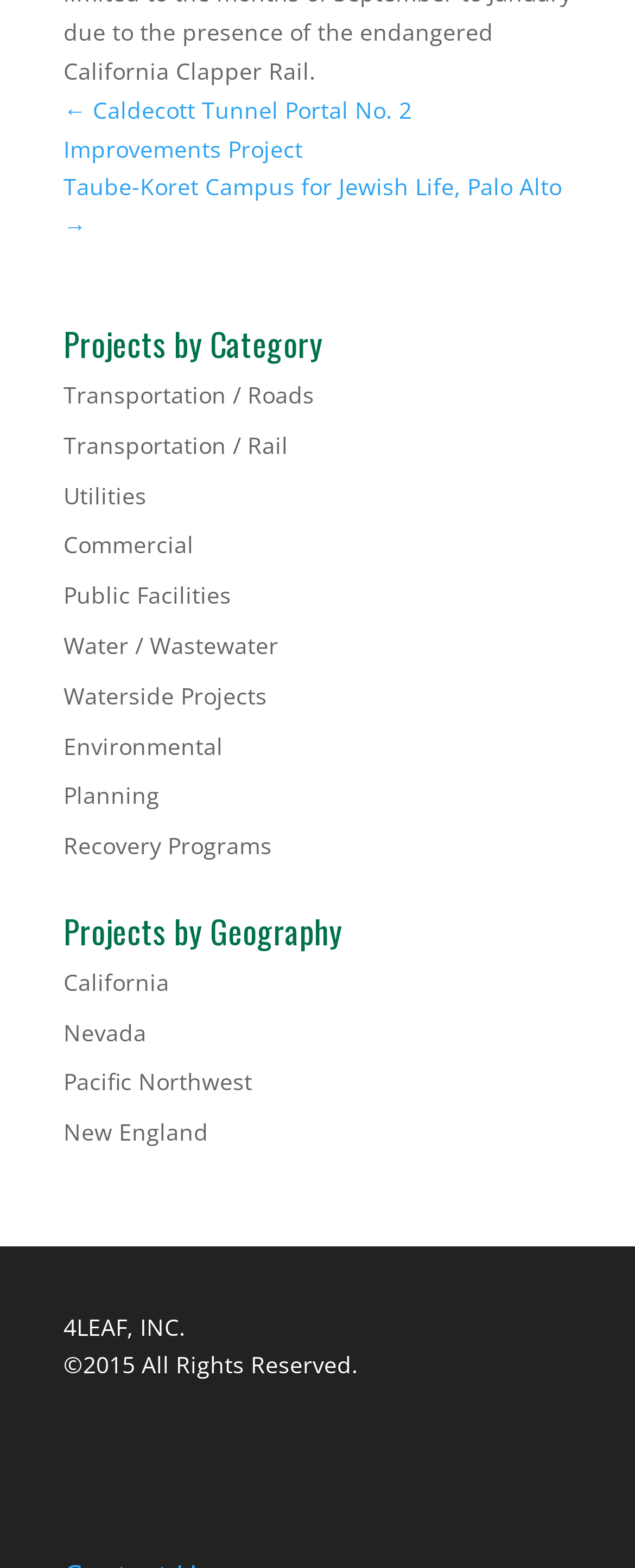Please find the bounding box coordinates of the element that must be clicked to perform the given instruction: "go to Caldecott Tunnel Portal No. 2 Improvements Project". The coordinates should be four float numbers from 0 to 1, i.e., [left, top, right, bottom].

[0.1, 0.06, 0.649, 0.104]